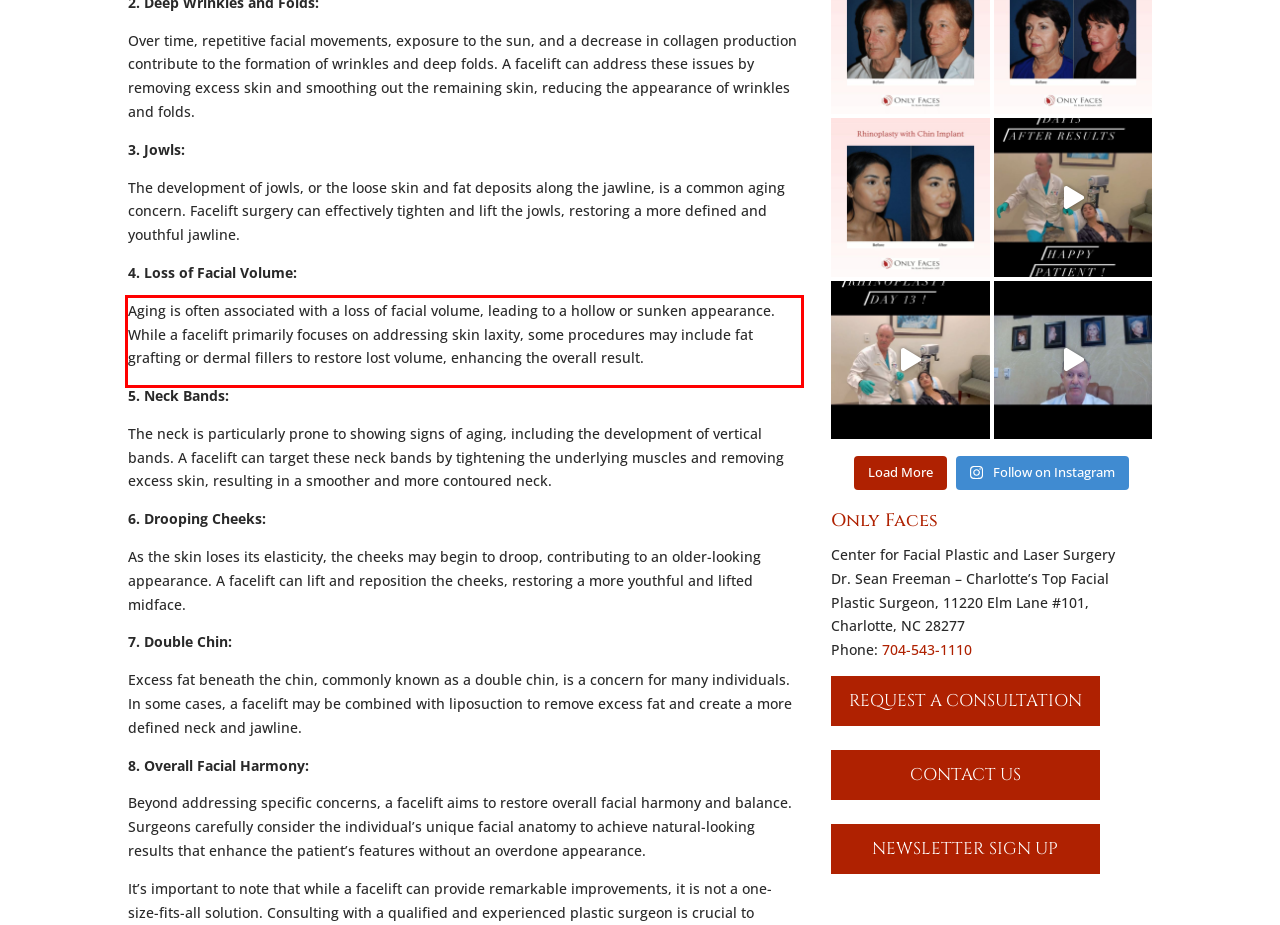Within the screenshot of a webpage, identify the red bounding box and perform OCR to capture the text content it contains.

Aging is often associated with a loss of facial volume, leading to a hollow or sunken appearance. While a facelift primarily focuses on addressing skin laxity, some procedures may include fat grafting or dermal fillers to restore lost volume, enhancing the overall result.